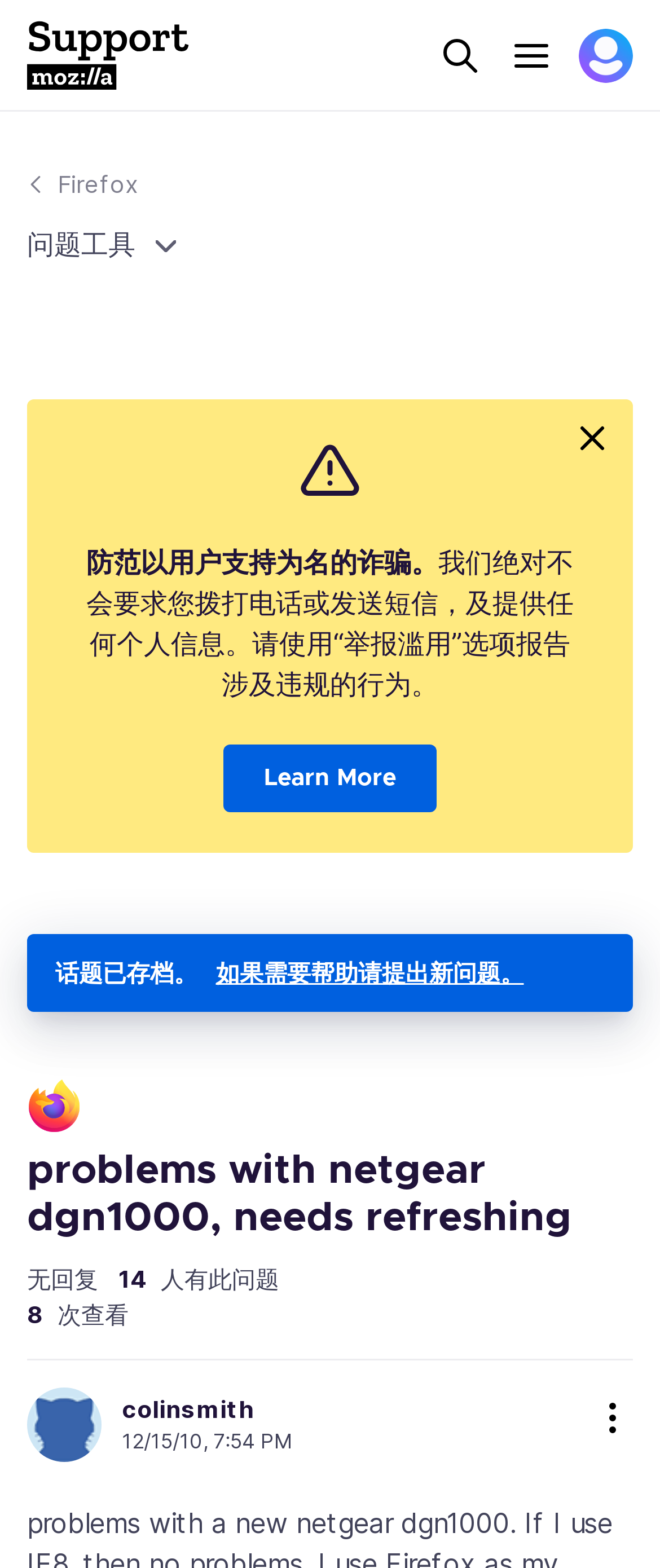How many people have this problem?
Please answer using one word or phrase, based on the screenshot.

14